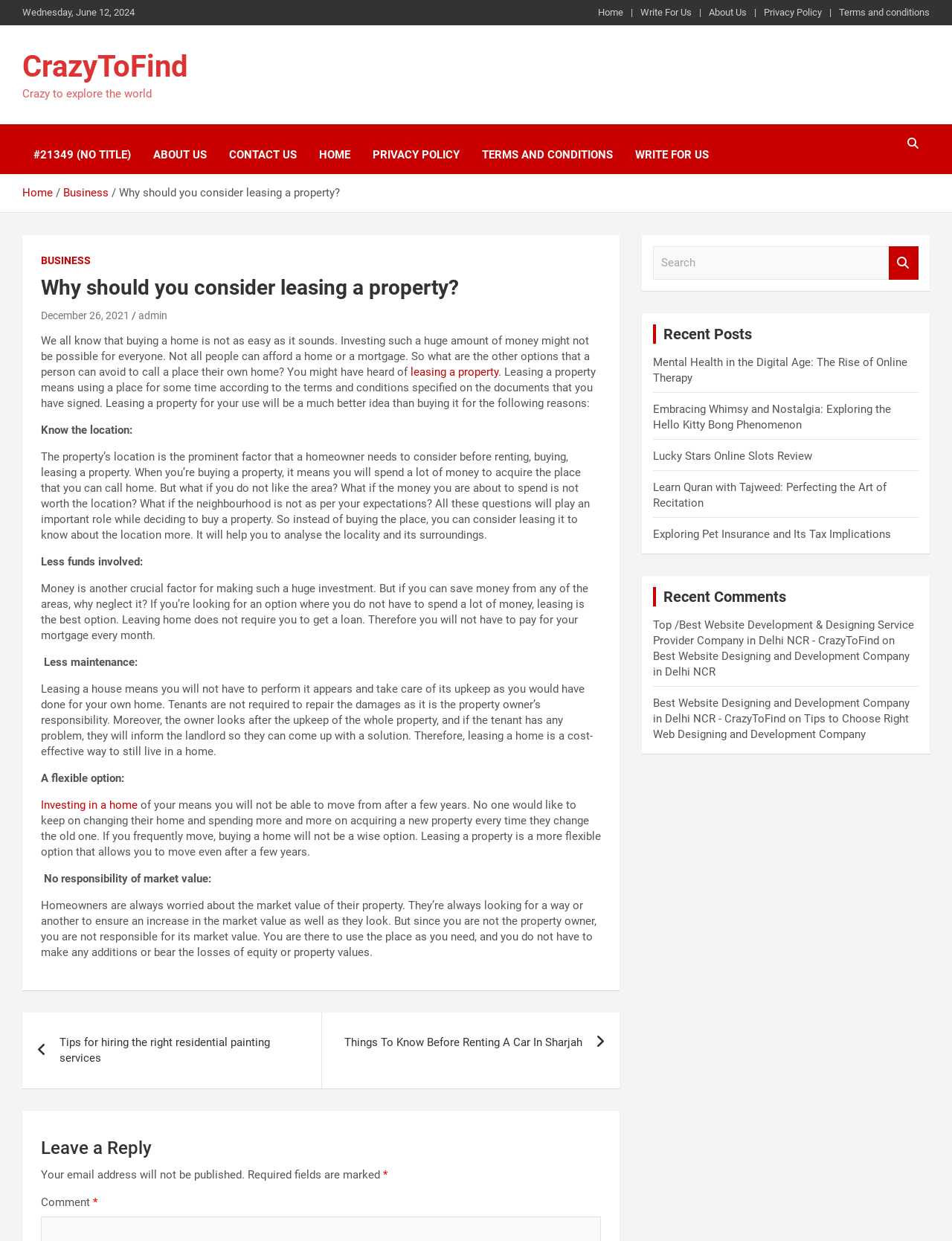Please find the bounding box coordinates (top-left x, top-left y, bottom-right x, bottom-right y) in the screenshot for the UI element described as follows: Investing in a home

[0.043, 0.643, 0.145, 0.654]